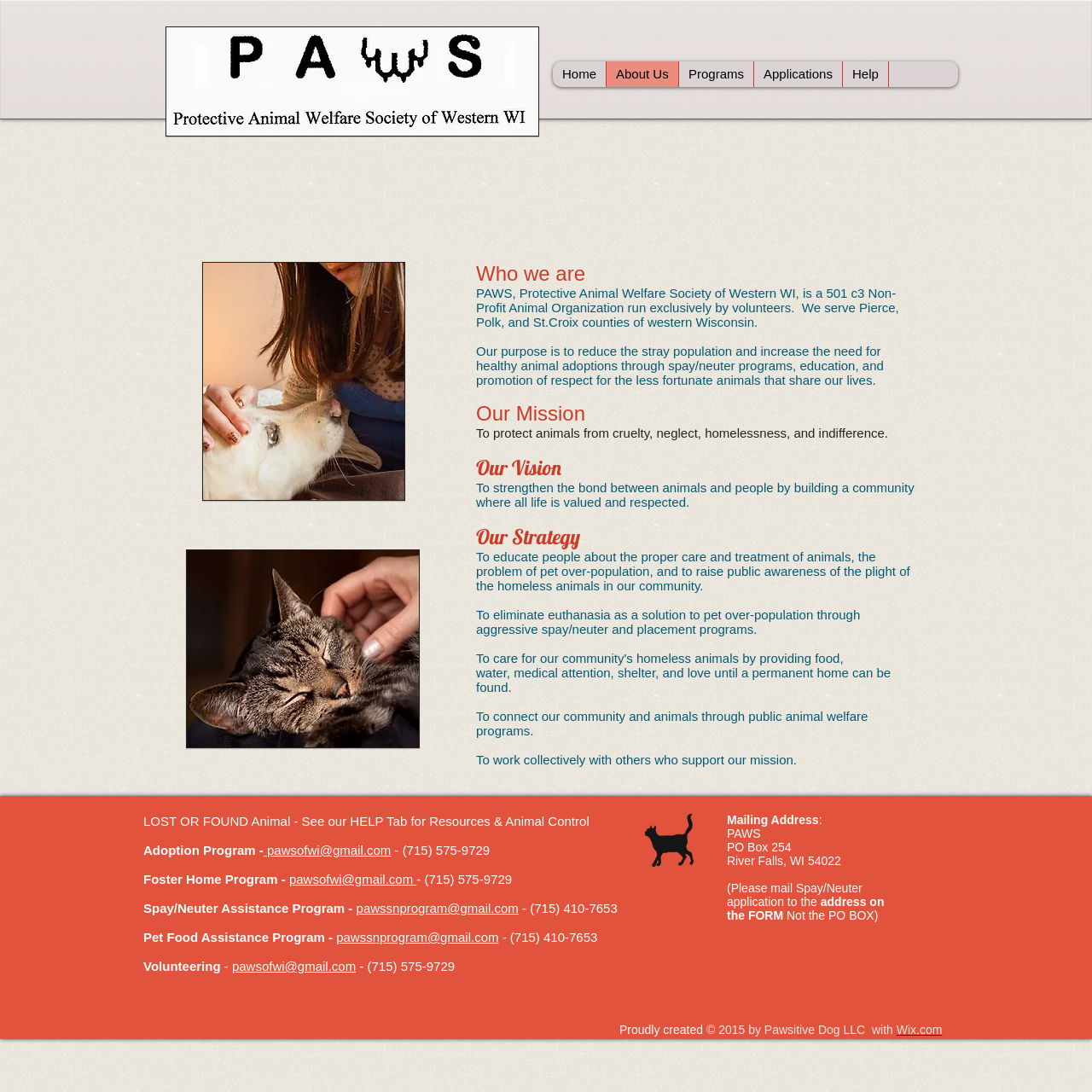Provide a one-word or brief phrase answer to the question:
What is the purpose of the organization?

To protect animals